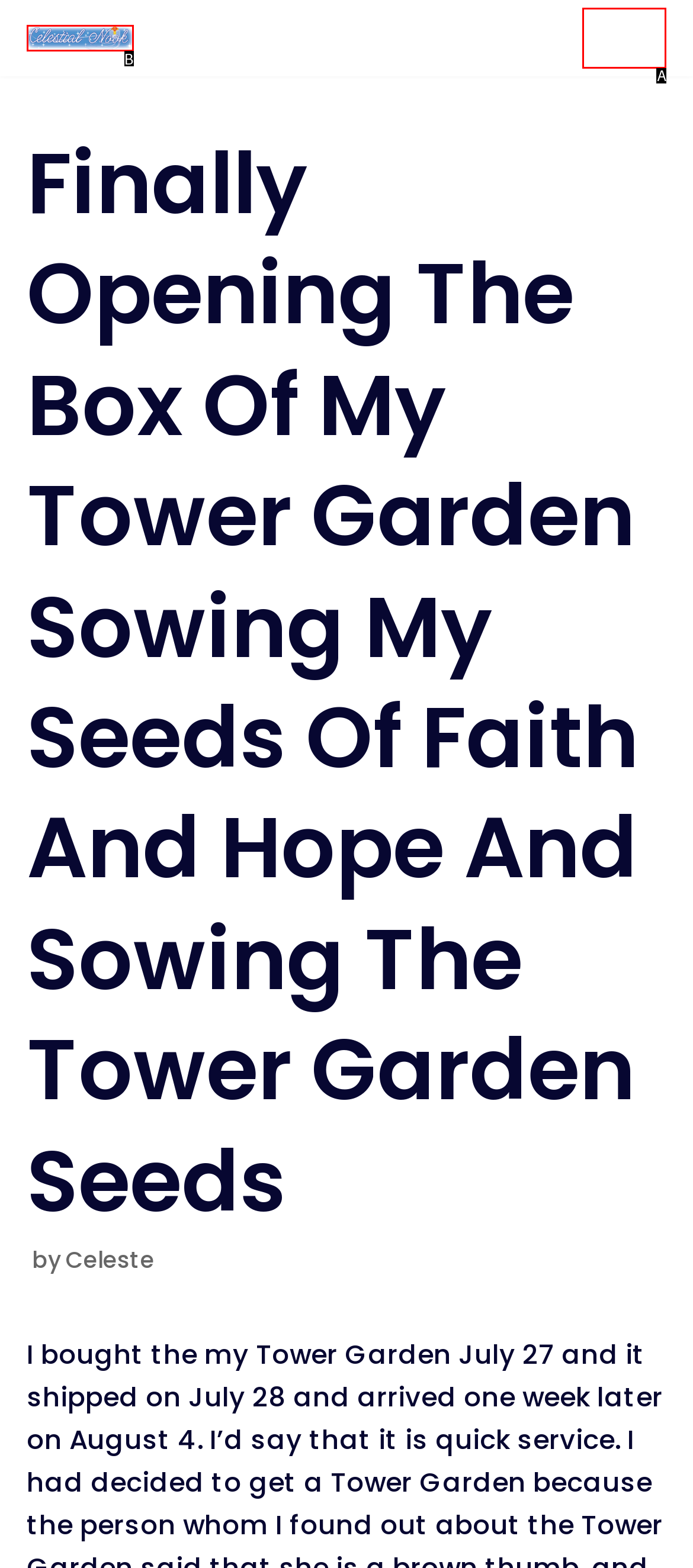Determine which HTML element corresponds to the description: aria-label="Celestial Nook" title="Celestial Nook". Provide the letter of the correct option.

B